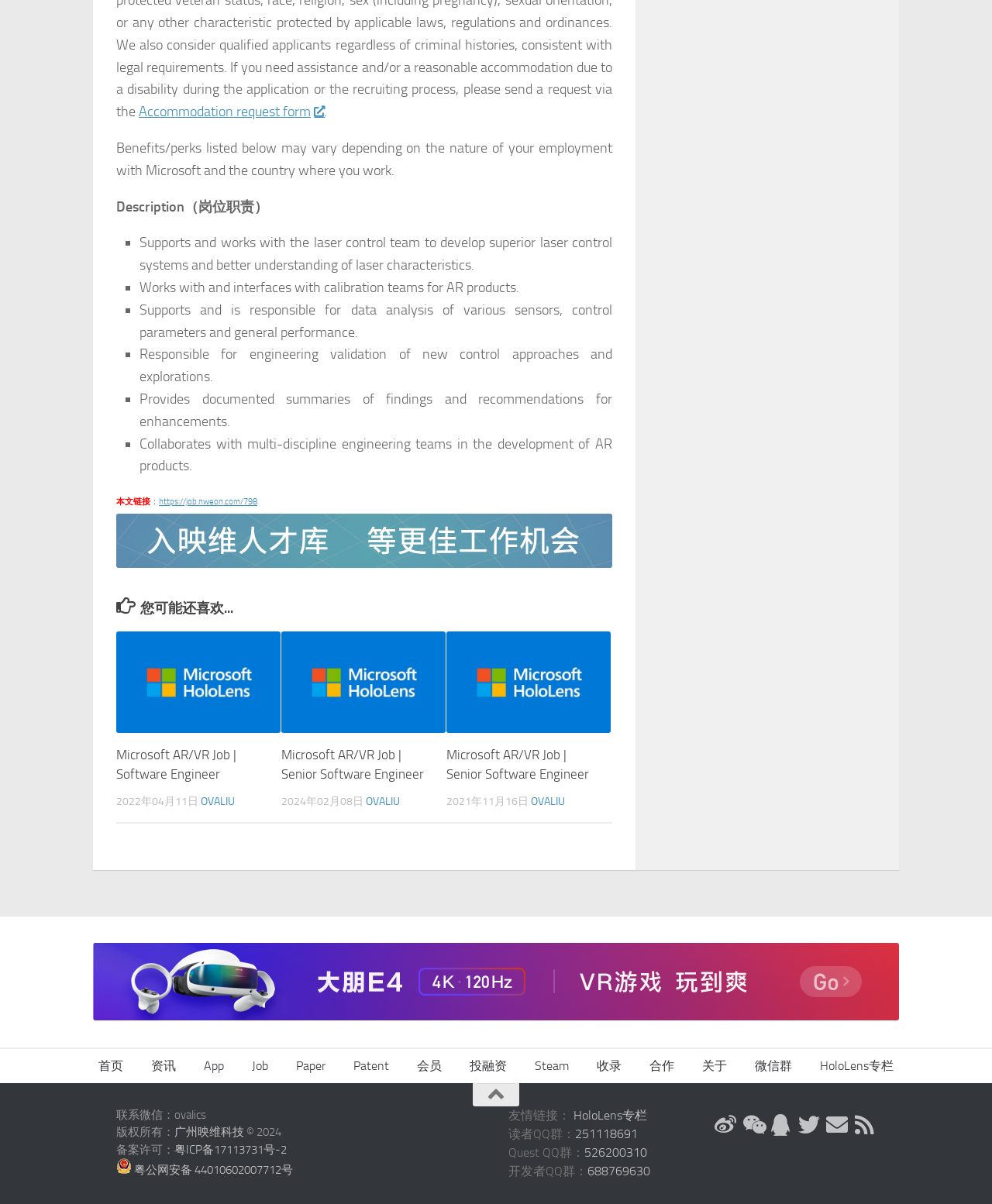Could you specify the bounding box coordinates for the clickable section to complete the following instruction: "Visit the homepage"?

[0.085, 0.871, 0.138, 0.899]